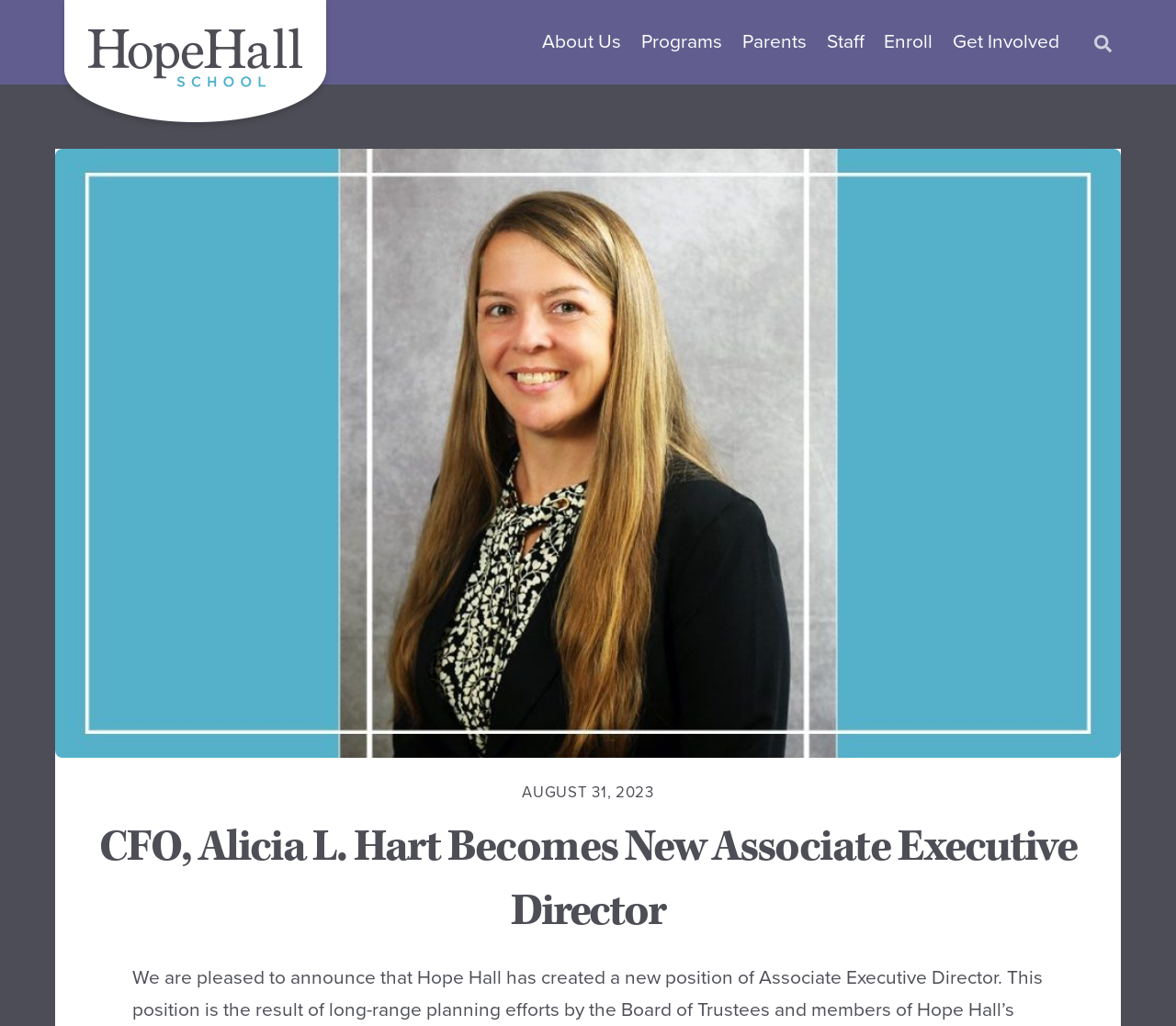Extract the bounding box coordinates for the UI element described by the text: "Get Involved". The coordinates should be in the form of [left, top, right, bottom] with values between 0 and 1.

[0.804, 0.014, 0.908, 0.068]